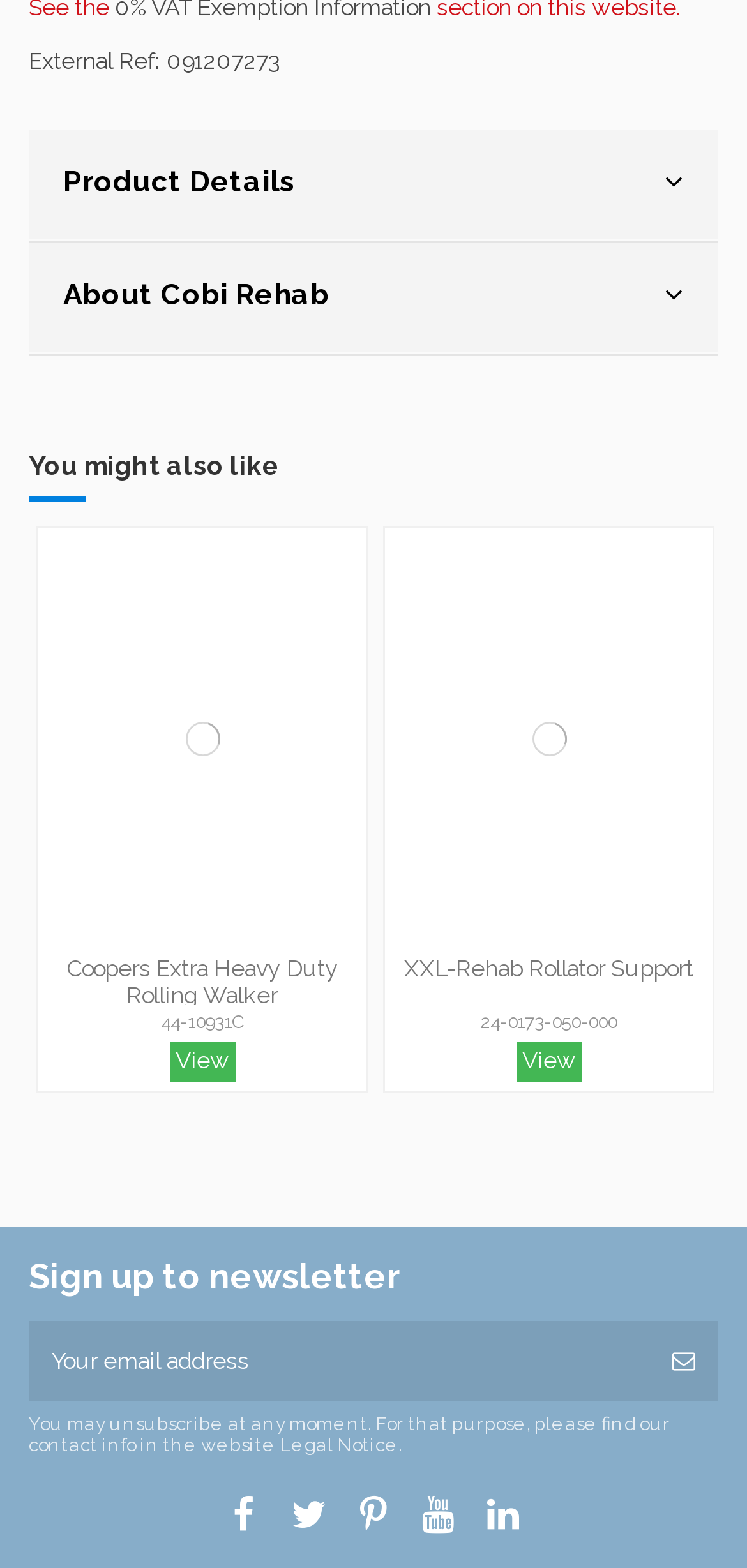Provide your answer to the question using just one word or phrase: How many product tabs are there?

2